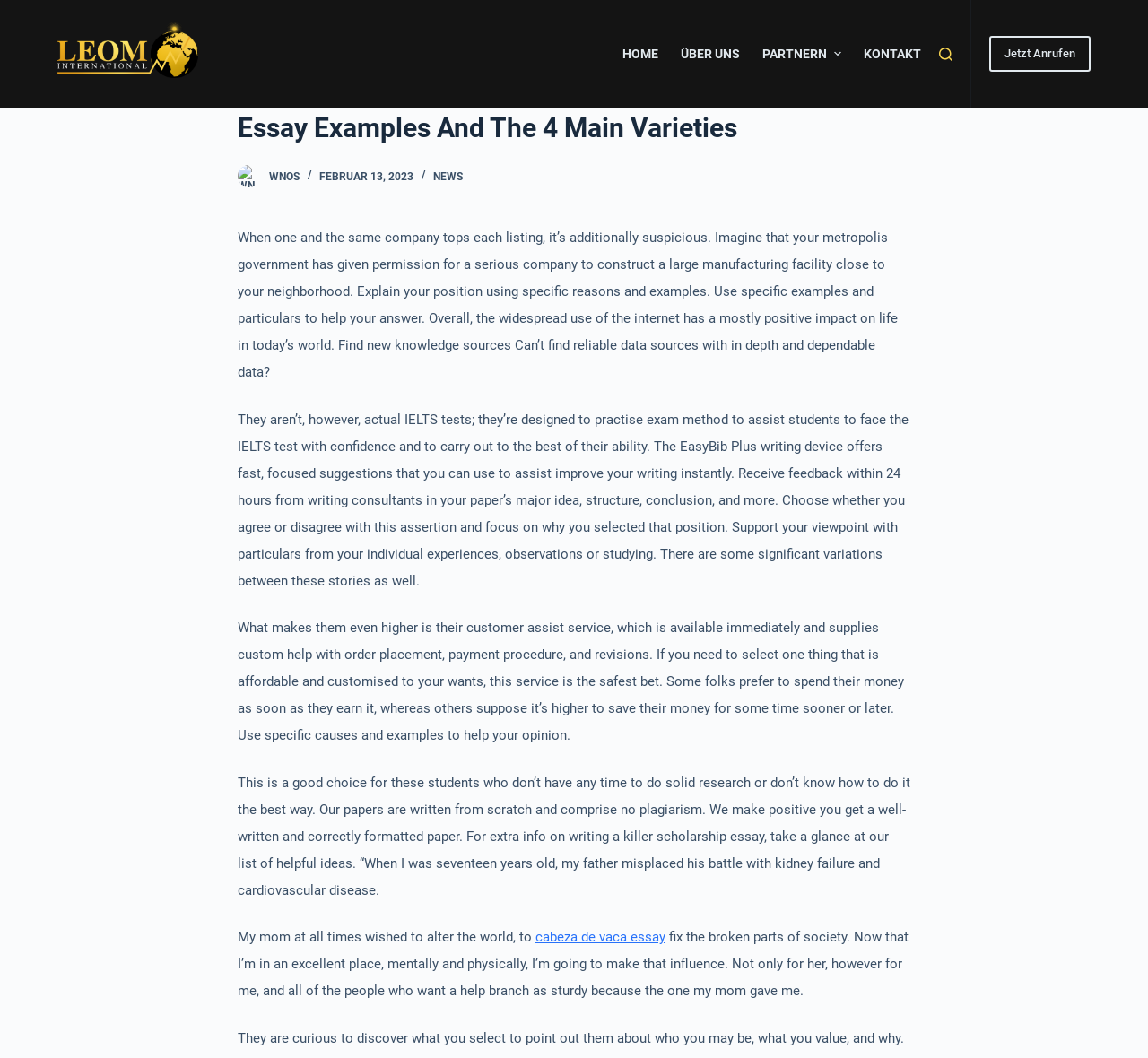Given the element description: "parent_node: WNOS", predict the bounding box coordinates of the UI element it refers to, using four float numbers between 0 and 1, i.e., [left, top, right, bottom].

[0.207, 0.156, 0.227, 0.177]